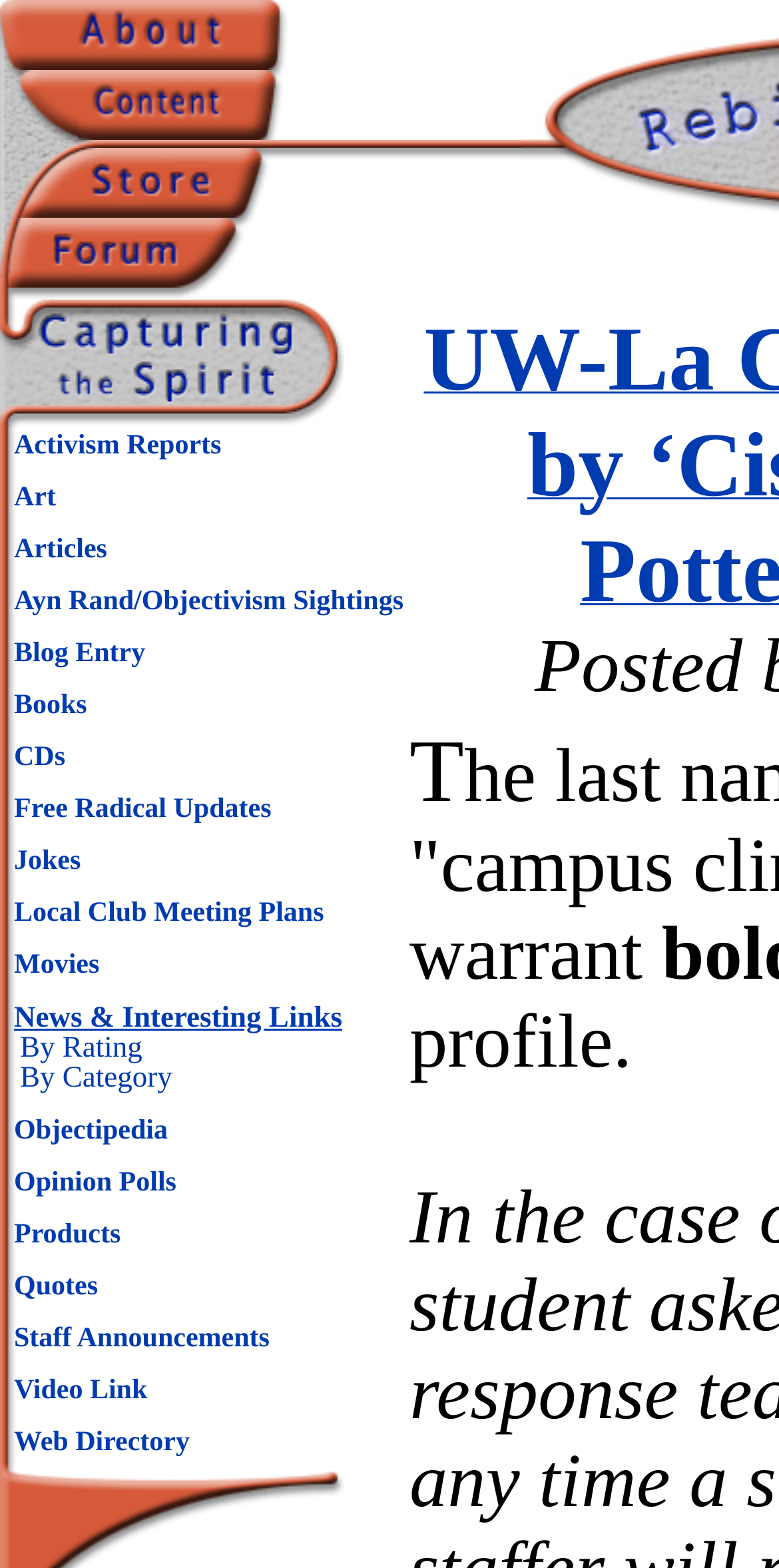Examine the image carefully and respond to the question with a detailed answer: 
How many categories are there in the store?

I counted the number of categories in the store section, which includes 'About', 'Content', 'Store', 'Forum', 'Activism Reports', 'Art', 'Articles', 'Ayn Rand/Objectivism Sightings', 'Blog Entry', 'Books', and 'CDs'.